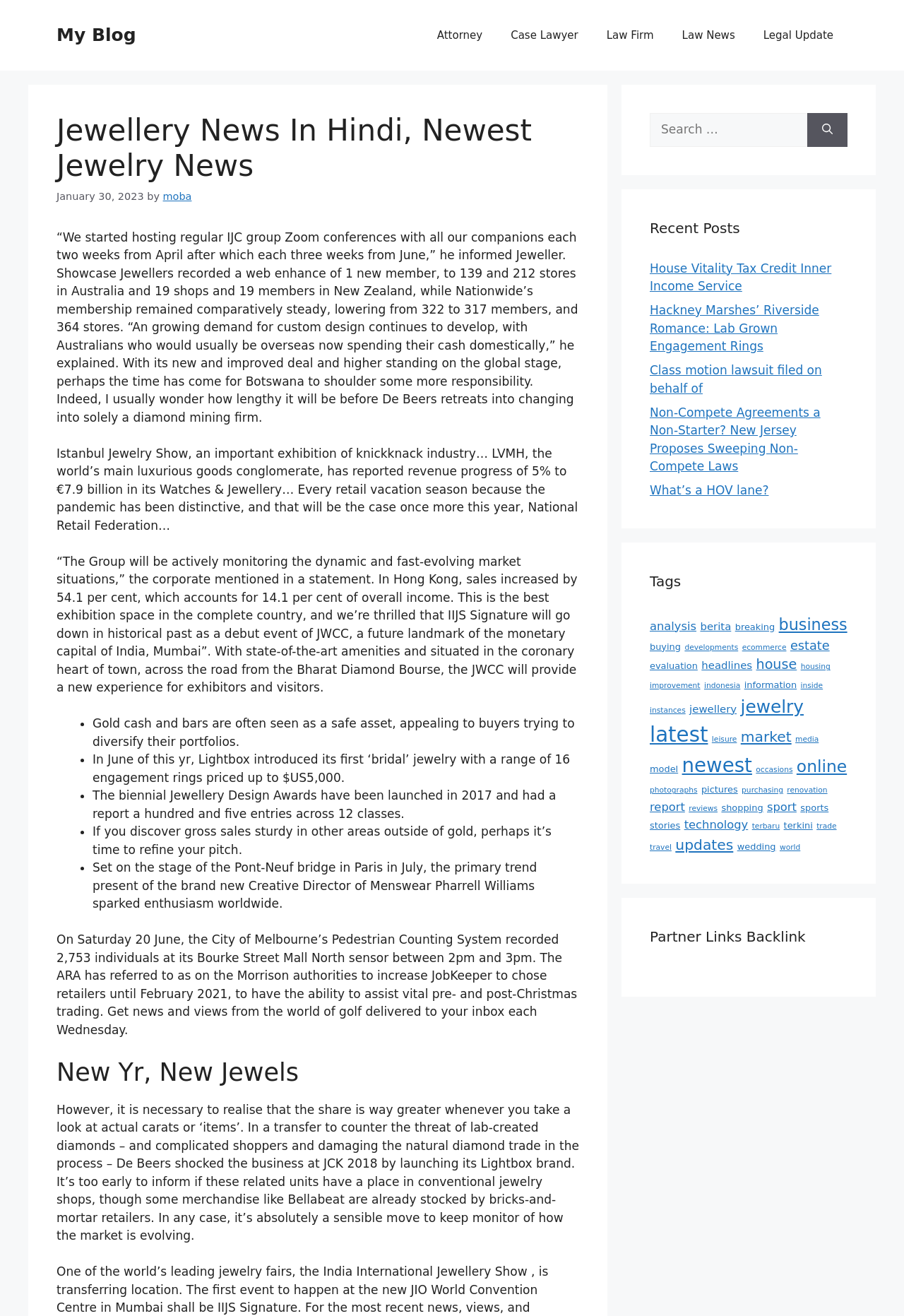Find the bounding box coordinates of the area that needs to be clicked in order to achieve the following instruction: "Search for something". The coordinates should be specified as four float numbers between 0 and 1, i.e., [left, top, right, bottom].

[0.719, 0.086, 0.893, 0.111]